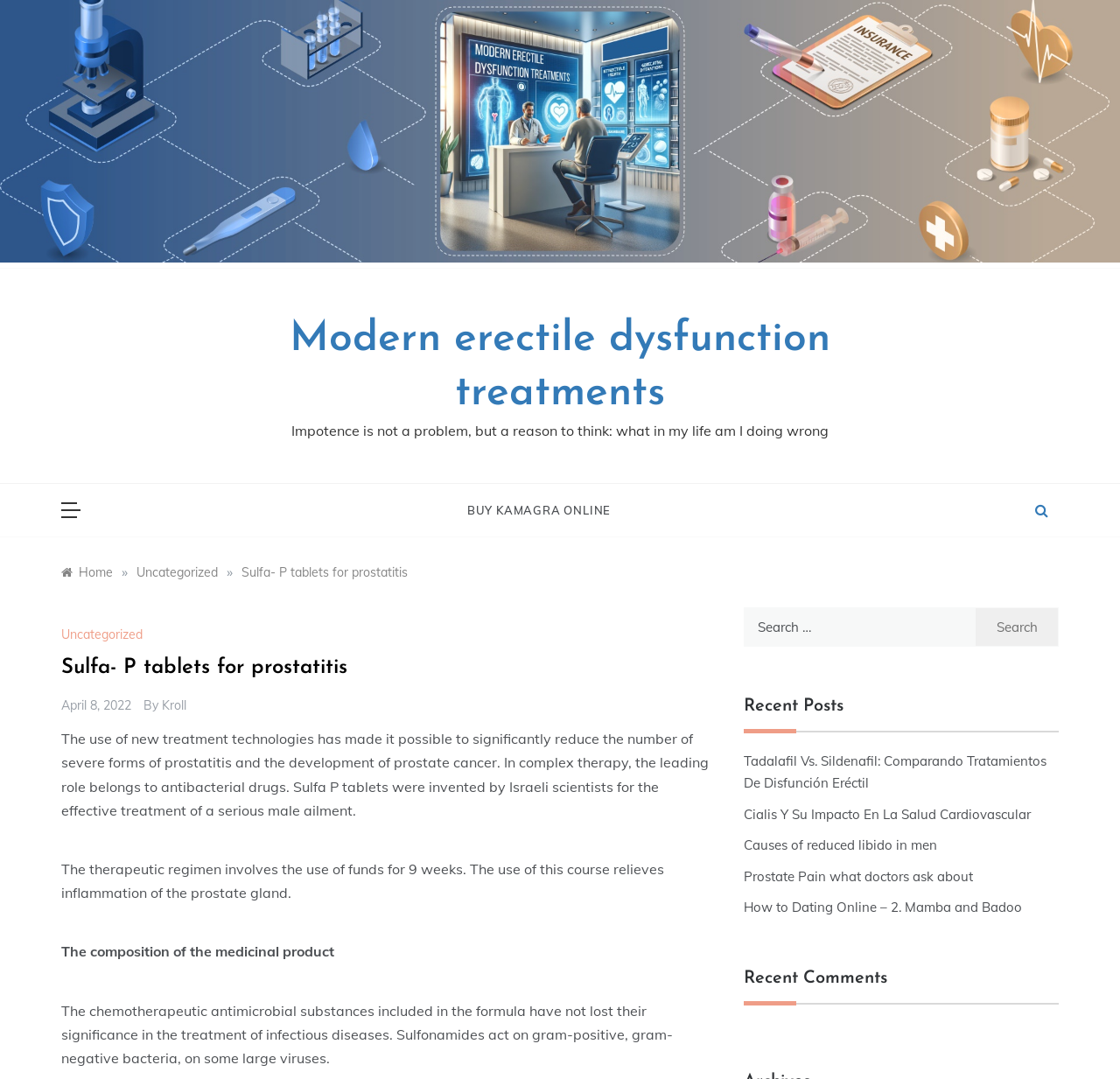Please provide a one-word or phrase answer to the question: 
What is the main topic of this webpage?

Prostatitis treatment